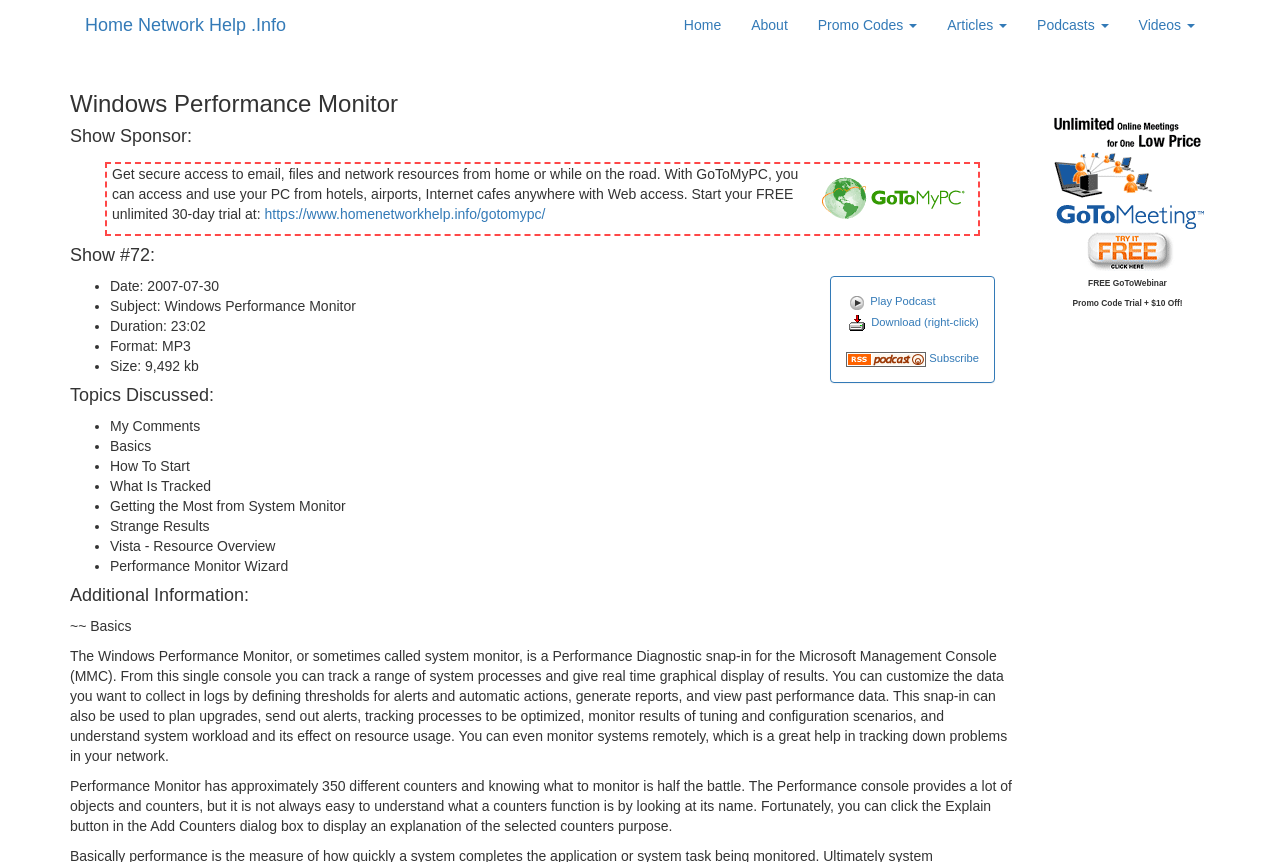What is the main topic of this webpage?
Please craft a detailed and exhaustive response to the question.

Based on the webpage content, I can see that the main topic is Windows Performance Monitor, which is a Performance Diagnostic snap-in for the Microsoft Management Console (MMC). The webpage provides information about its features, usage, and benefits.